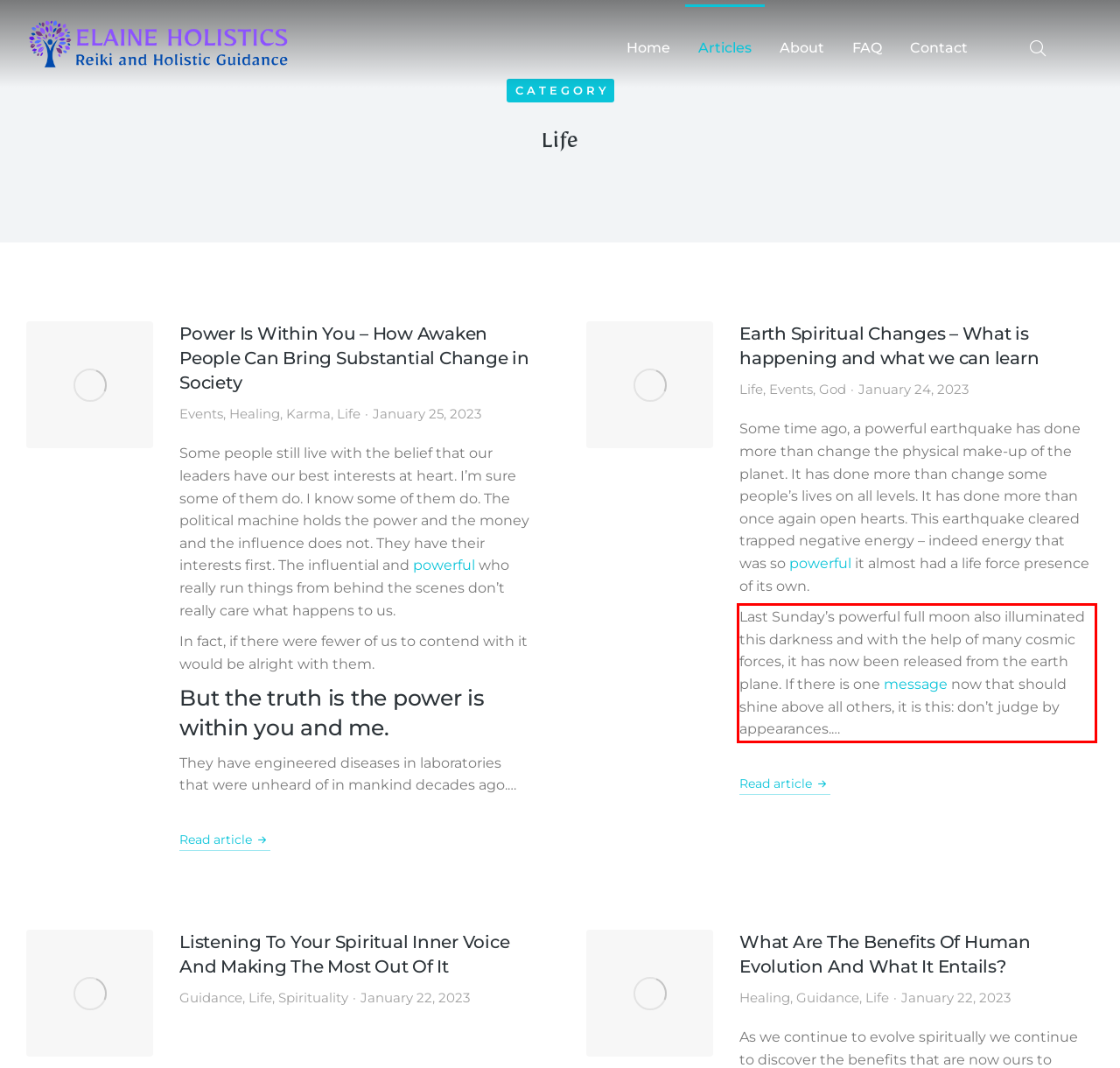You are provided with a screenshot of a webpage that includes a red bounding box. Extract and generate the text content found within the red bounding box.

Last Sunday’s powerful full moon also illuminated this darkness and with the help of many cosmic forces, it has now been released from the earth plane. If there is one message now that should shine above all others, it is this: don’t judge by appearances.…